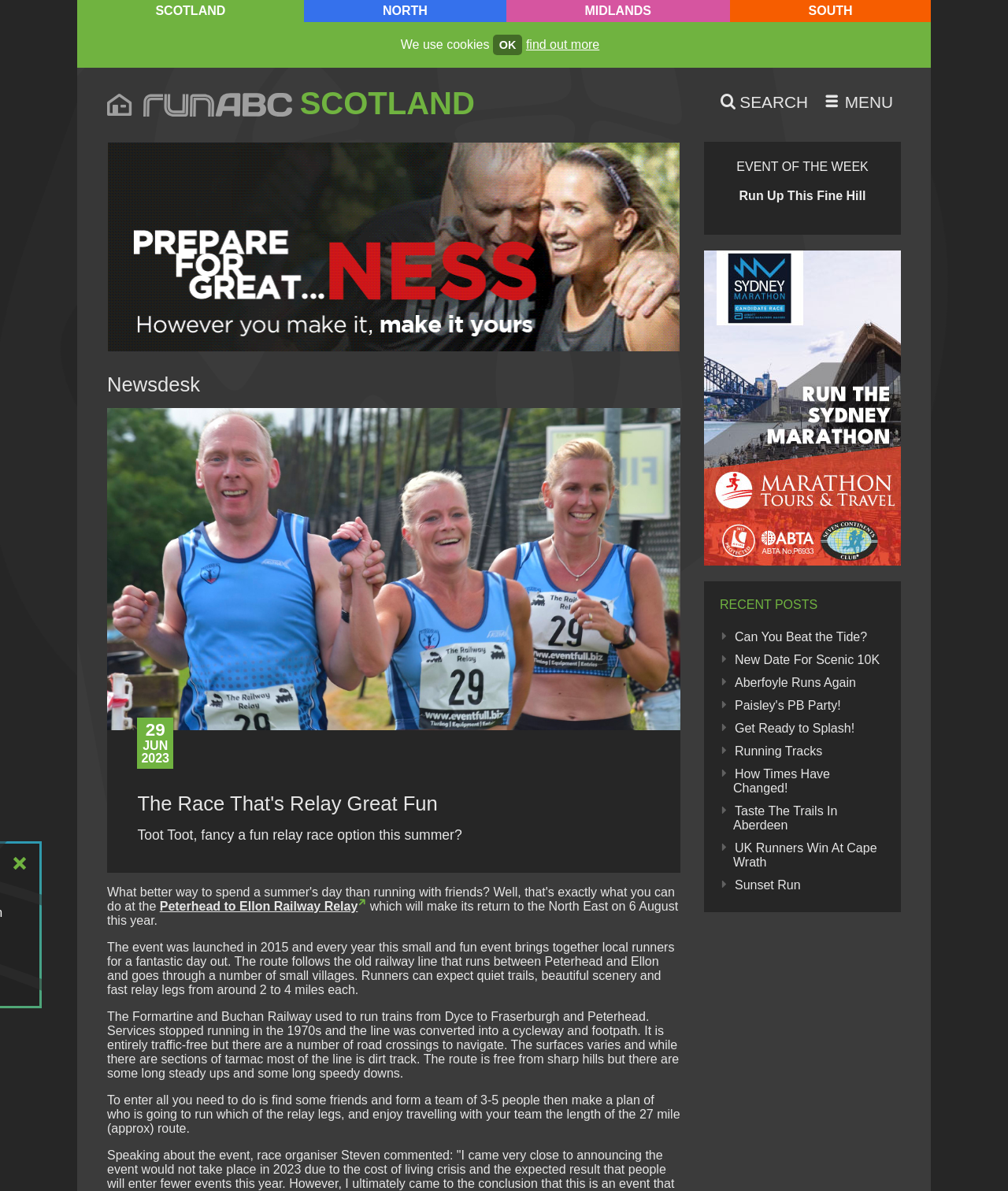Specify the bounding box coordinates of the element's region that should be clicked to achieve the following instruction: "Click on the 'SCOTLAND' link". The bounding box coordinates consist of four float numbers between 0 and 1, in the format [left, top, right, bottom].

[0.078, 0.001, 0.3, 0.017]